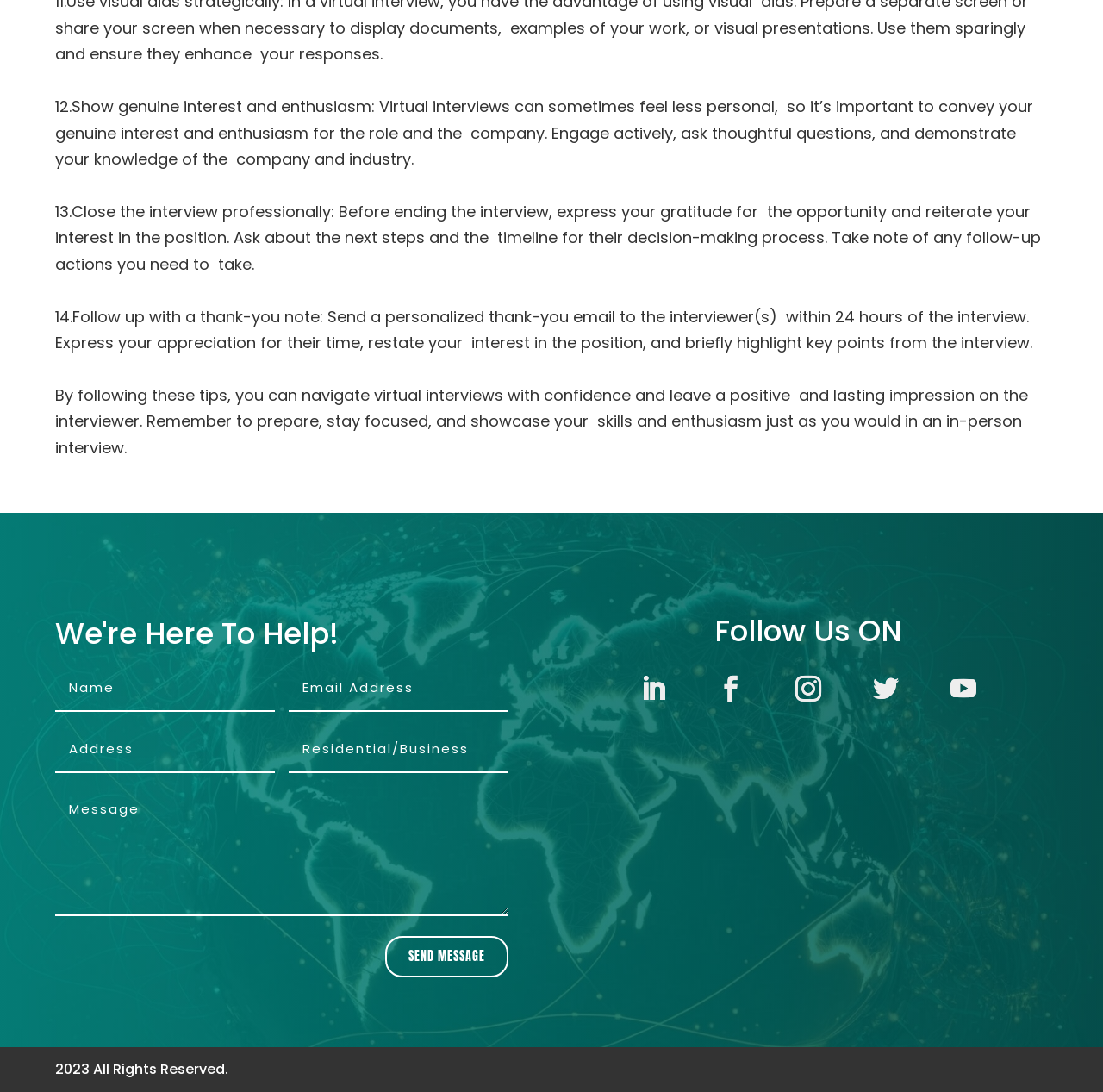Can you provide the bounding box coordinates for the element that should be clicked to implement the instruction: "Follow on Facebook"?

[0.651, 0.619, 0.674, 0.643]